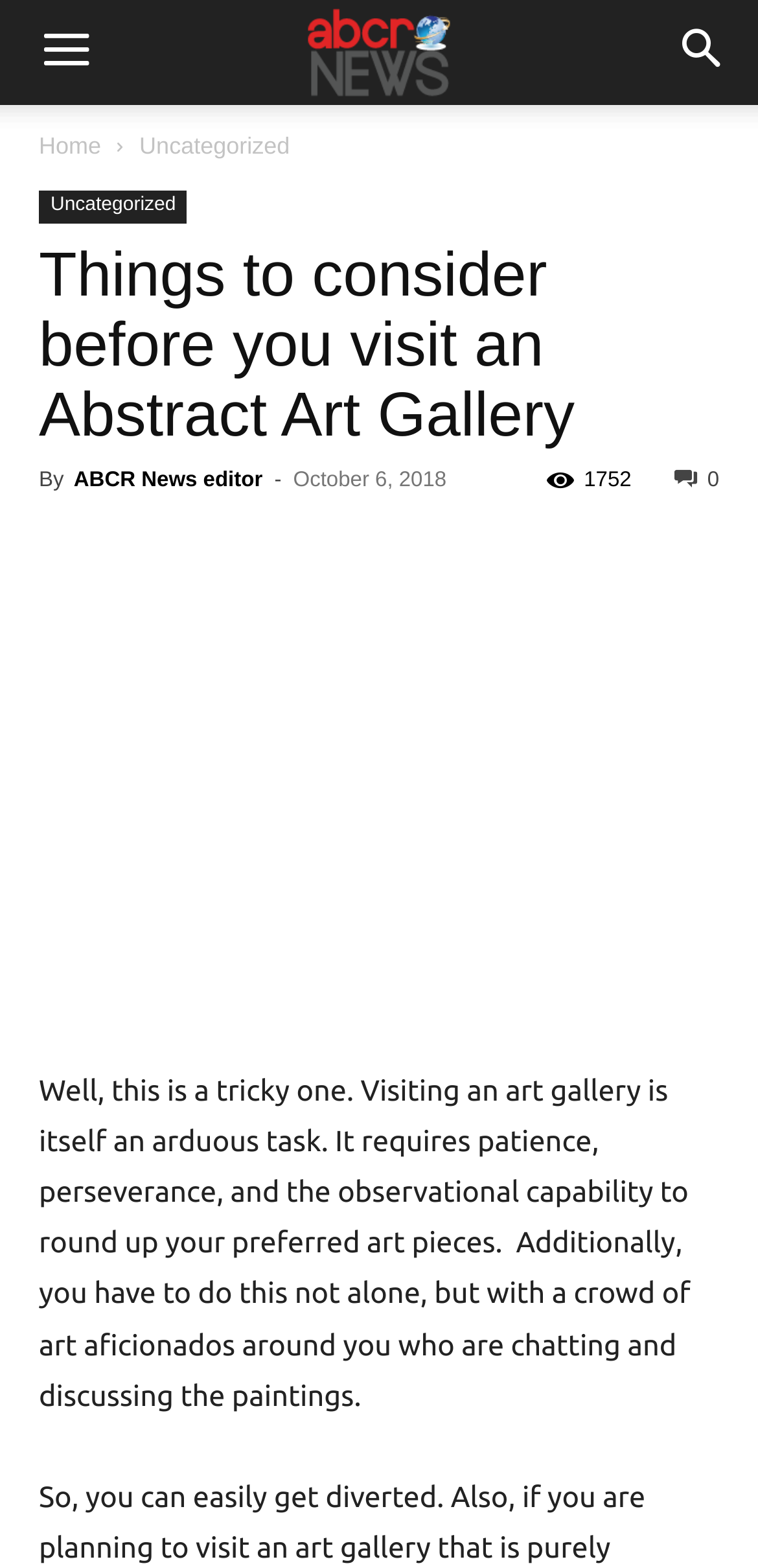Indicate the bounding box coordinates of the clickable region to achieve the following instruction: "Click the menu button."

[0.005, 0.0, 0.169, 0.067]